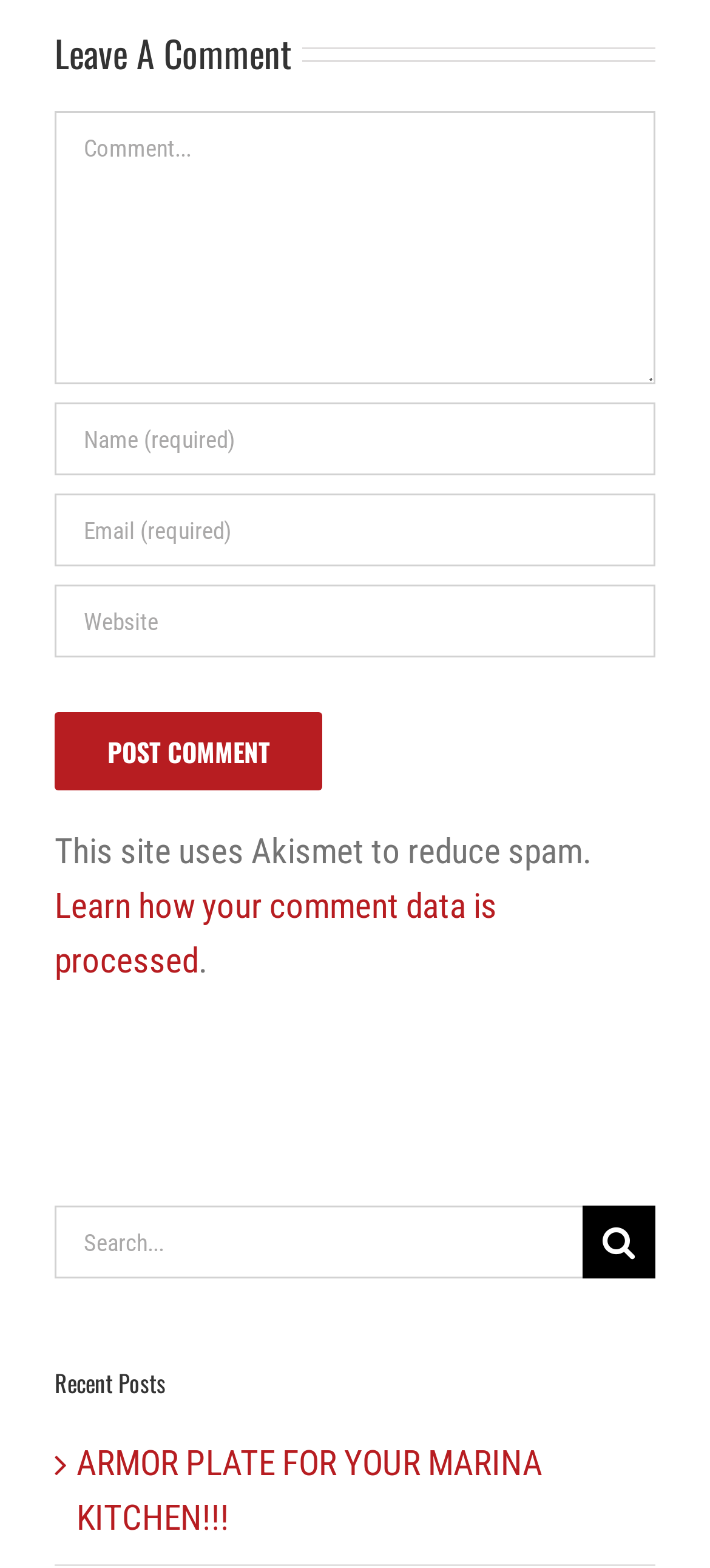How many buttons are there in the commenting section?
Please provide a detailed answer to the question.

I identified two buttons in the commenting section, which are 'Post Comment' and the button inside the 'Alternative:' section.